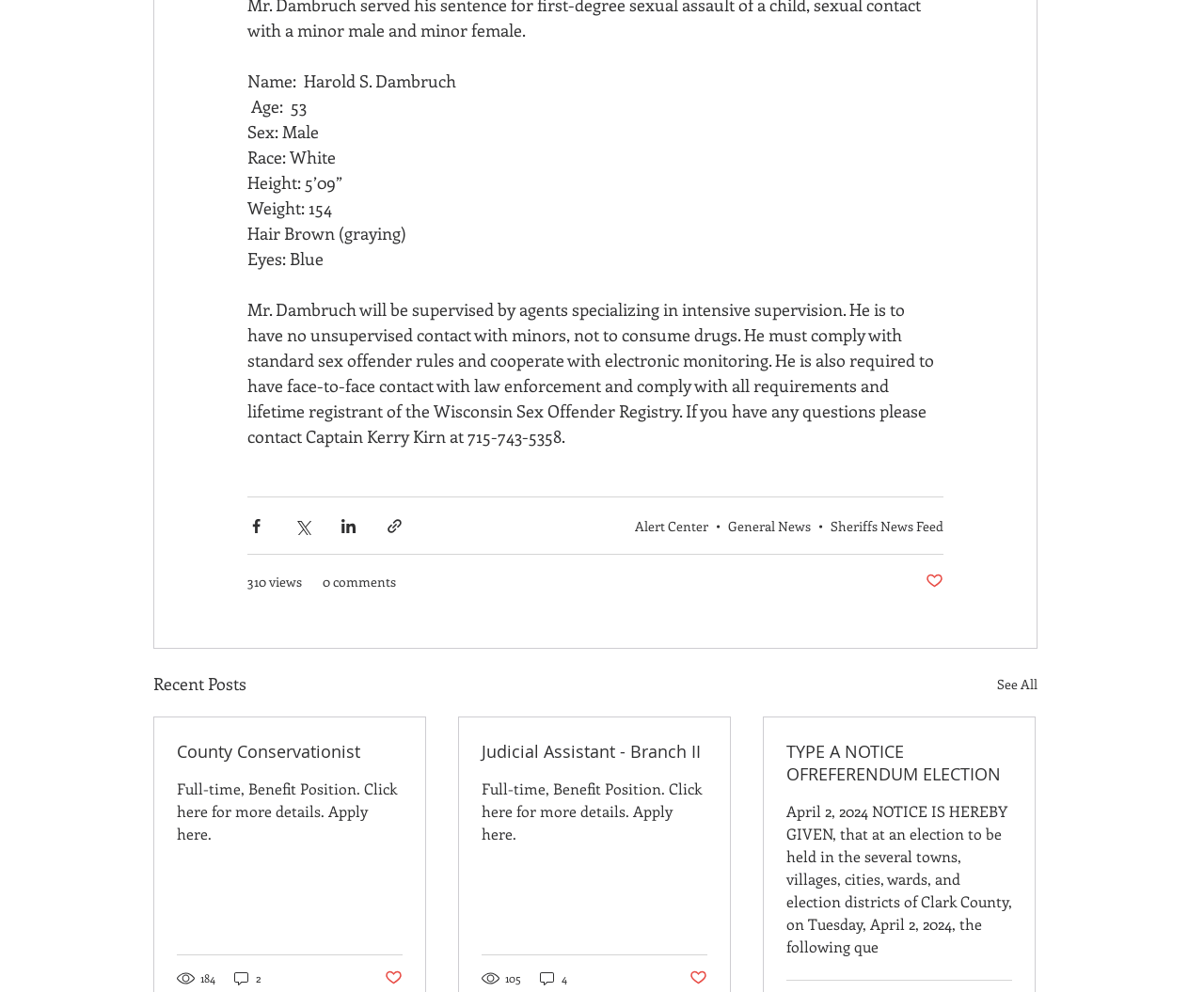Please analyze the image and give a detailed answer to the question:
What is the name of the person described?

The webpage contains a section with personal information, including the name 'Harold S. Dambruch', which is the answer to this question.